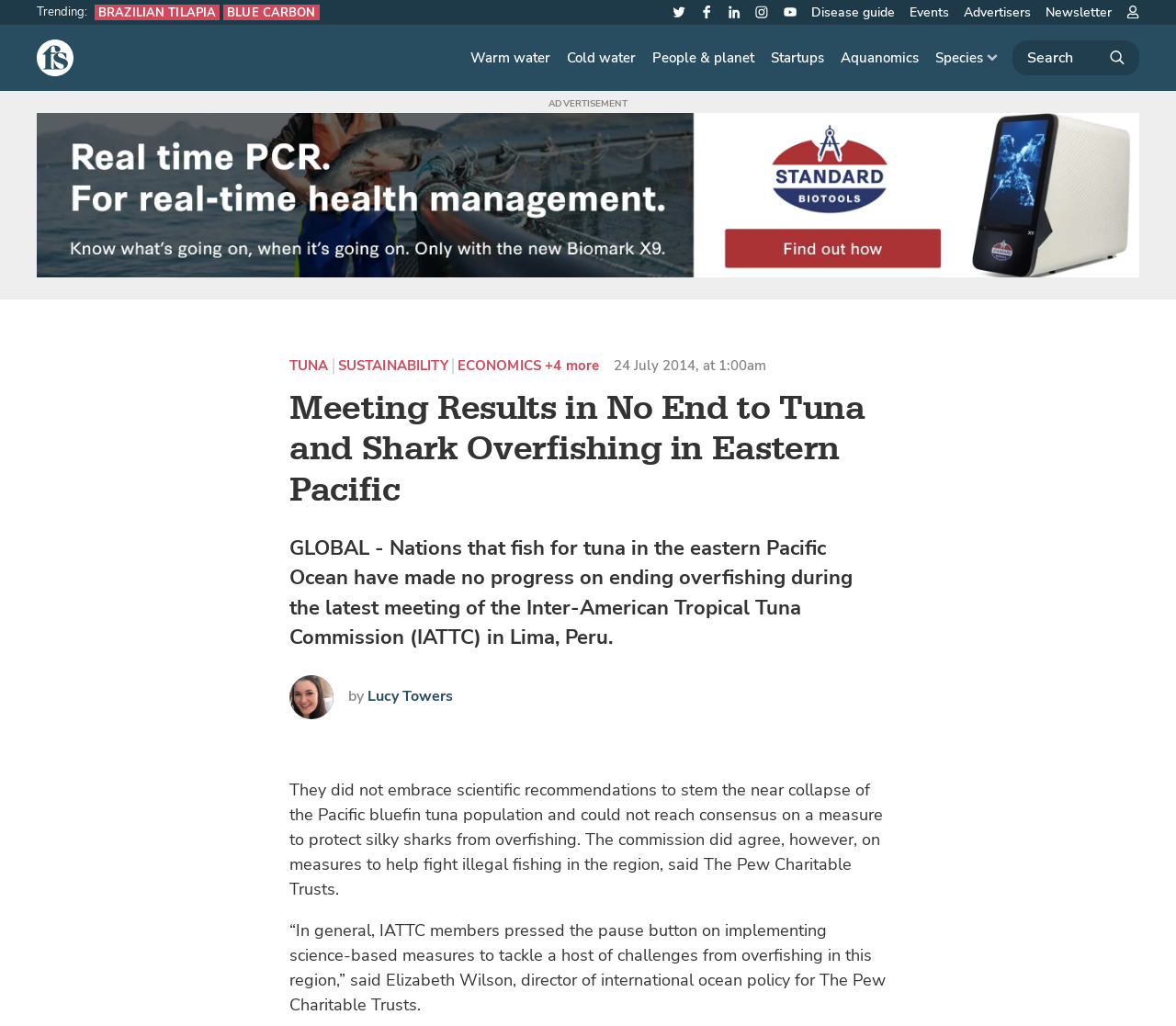Can you find the bounding box coordinates for the UI element given this description: "Disease guide"? Provide the coordinates as four float numbers between 0 and 1: [left, top, right, bottom].

[0.687, 0.003, 0.764, 0.022]